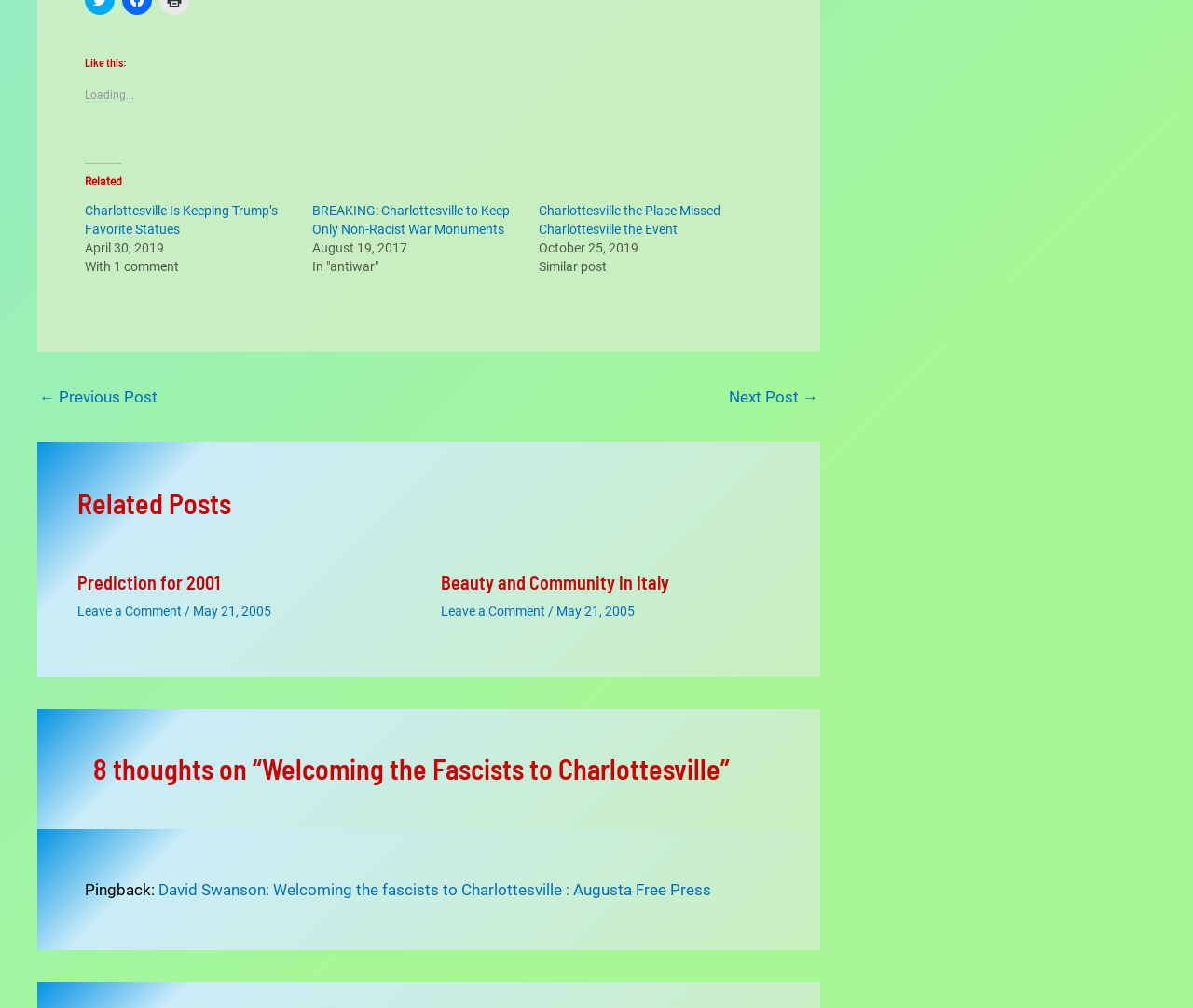Please mark the clickable region by giving the bounding box coordinates needed to complete this instruction: "Click on 'Charlottesville Is Keeping Trump’s Favorite Statues'".

[0.071, 0.201, 0.233, 0.234]